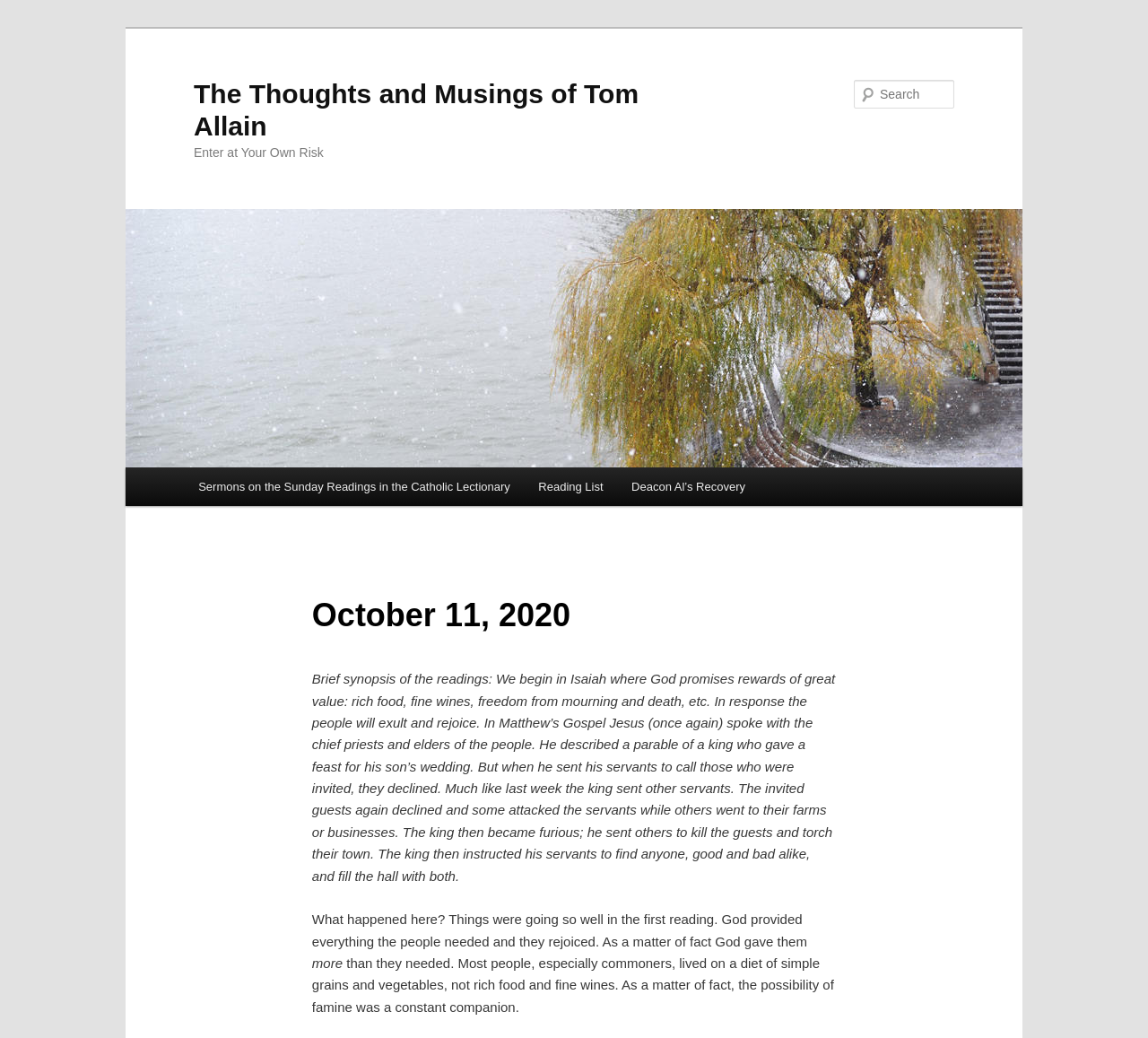Identify the bounding box for the UI element described as: "parent_node: Search name="s" placeholder="Search"". Ensure the coordinates are four float numbers between 0 and 1, formatted as [left, top, right, bottom].

[0.744, 0.077, 0.831, 0.105]